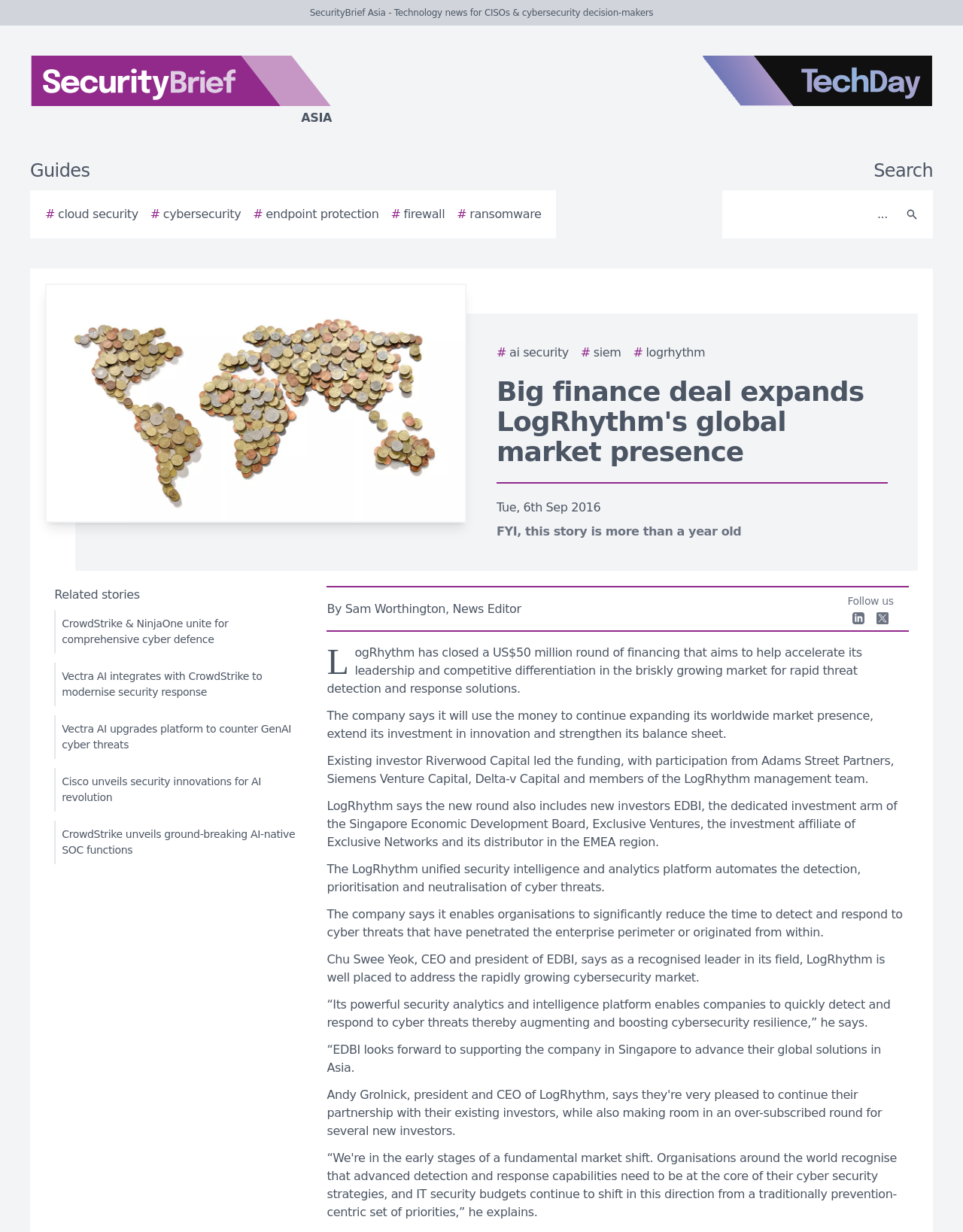Identify the bounding box coordinates of the section to be clicked to complete the task described by the following instruction: "Read about LogRhythm's funding". The coordinates should be four float numbers between 0 and 1, formatted as [left, top, right, bottom].

[0.339, 0.521, 0.895, 0.565]